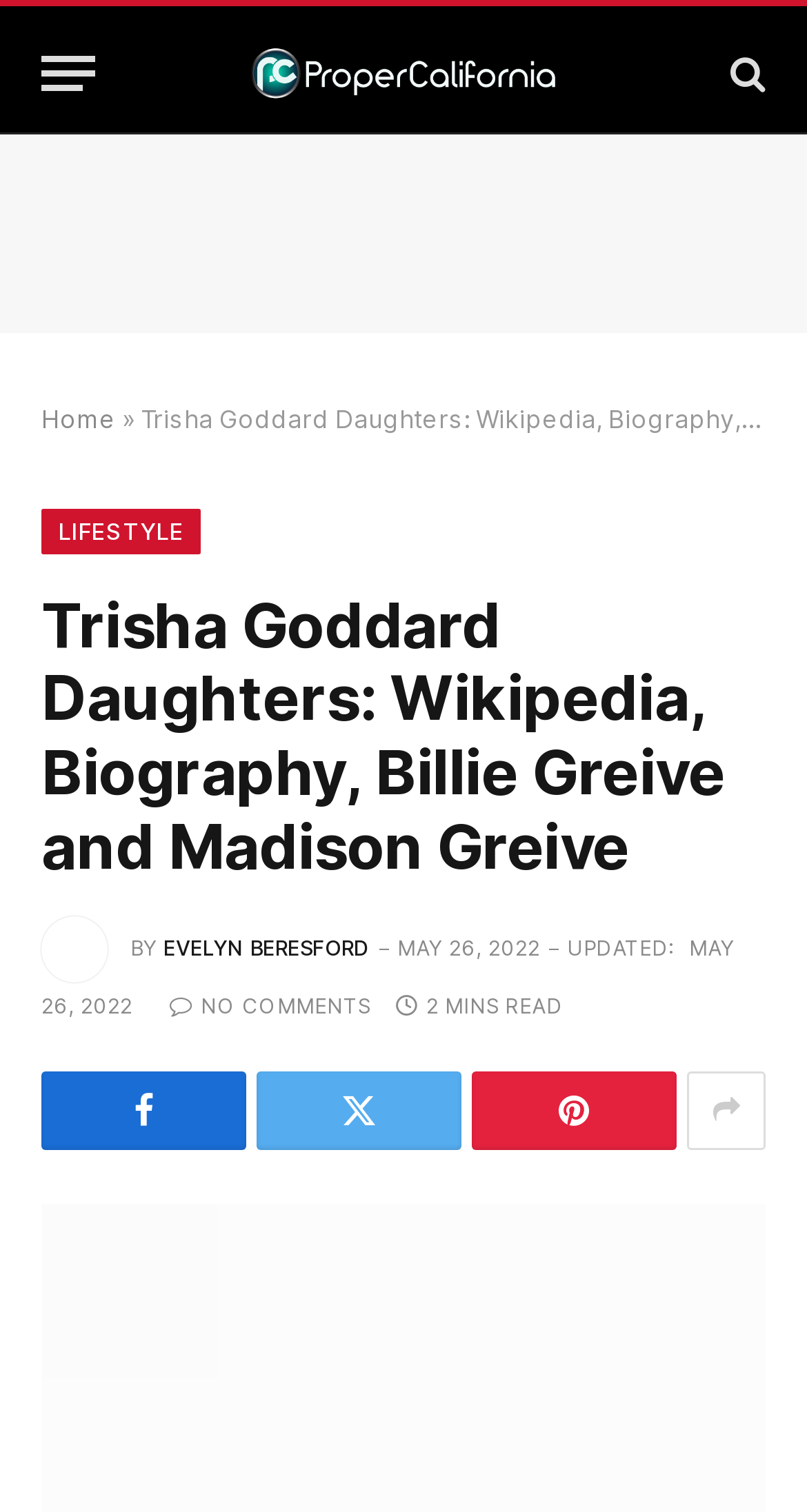Based on the image, provide a detailed response to the question:
How many minutes does it take to read the article?

The webpage has a '2 MINS READ' label, indicating that it takes 2 minutes to read the article.